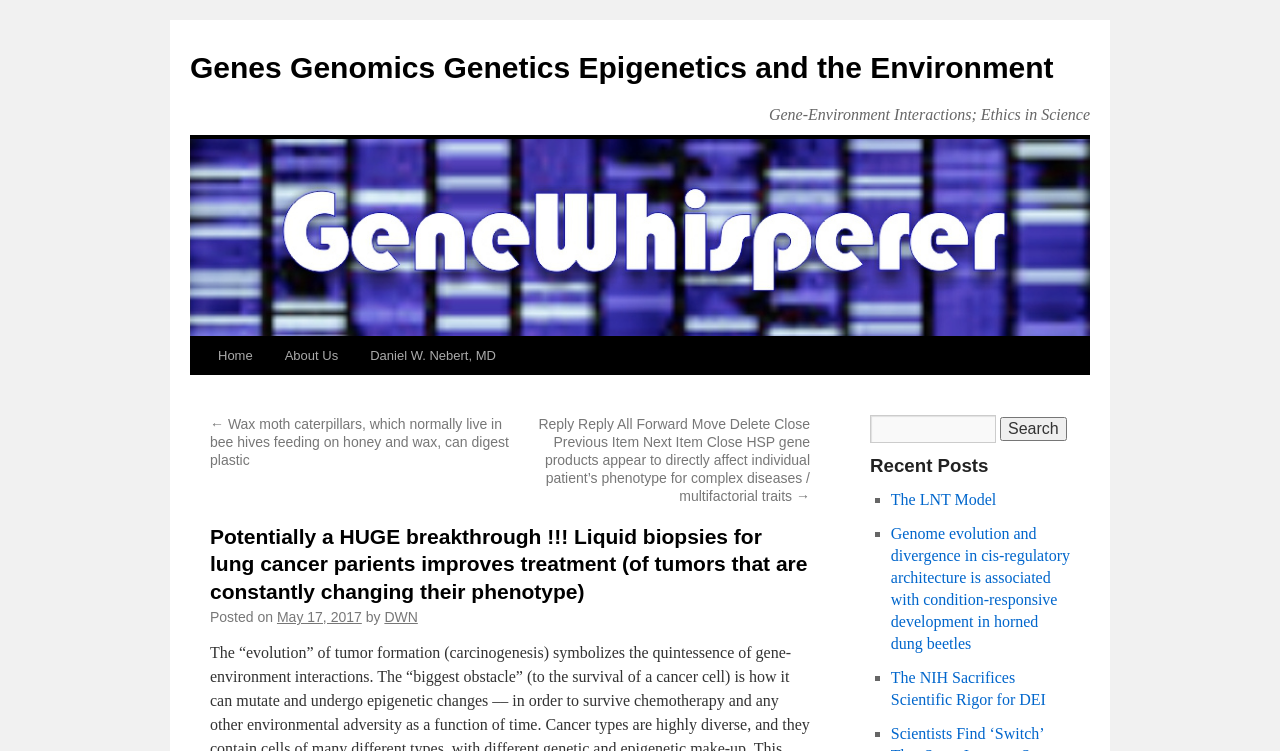Please find the bounding box coordinates (top-left x, top-left y, bottom-right x, bottom-right y) in the screenshot for the UI element described as follows: The LNT Model

[0.696, 0.654, 0.778, 0.677]